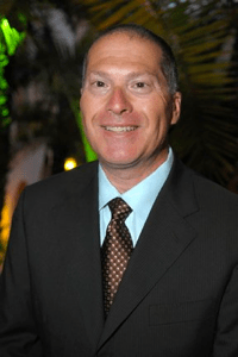Generate an elaborate caption for the given image.

The image features a professional portrait of a man dressed in a dark suit with a white shirt and a patterned tie. He is smiling warmly, exuding a friendly and approachable demeanor. The background appears to be softly lit with hints of greenery, suggesting a relaxed, outdoor setting. This image is associated with a legal practice, specifically highlighting Peter M. Liss, a DUI and criminal attorney known for his extensive experience in criminal law and client representation in California. It underscores his commitment to providing legal support, particularly in cases that intersect with public urgency, such as public urination laws.